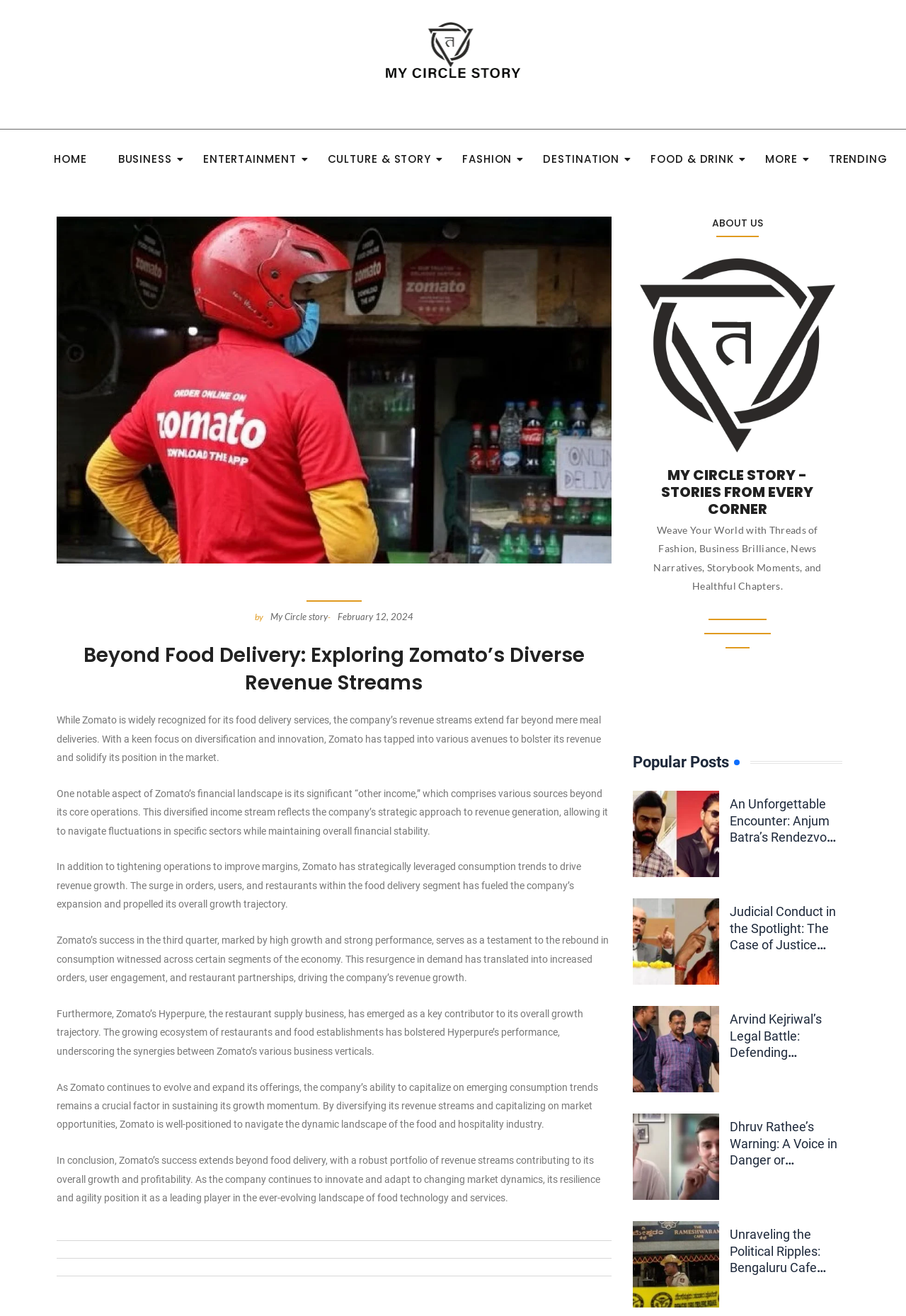Please identify the bounding box coordinates of the element I need to click to follow this instruction: "Click on HOME".

[0.05, 0.11, 0.105, 0.133]